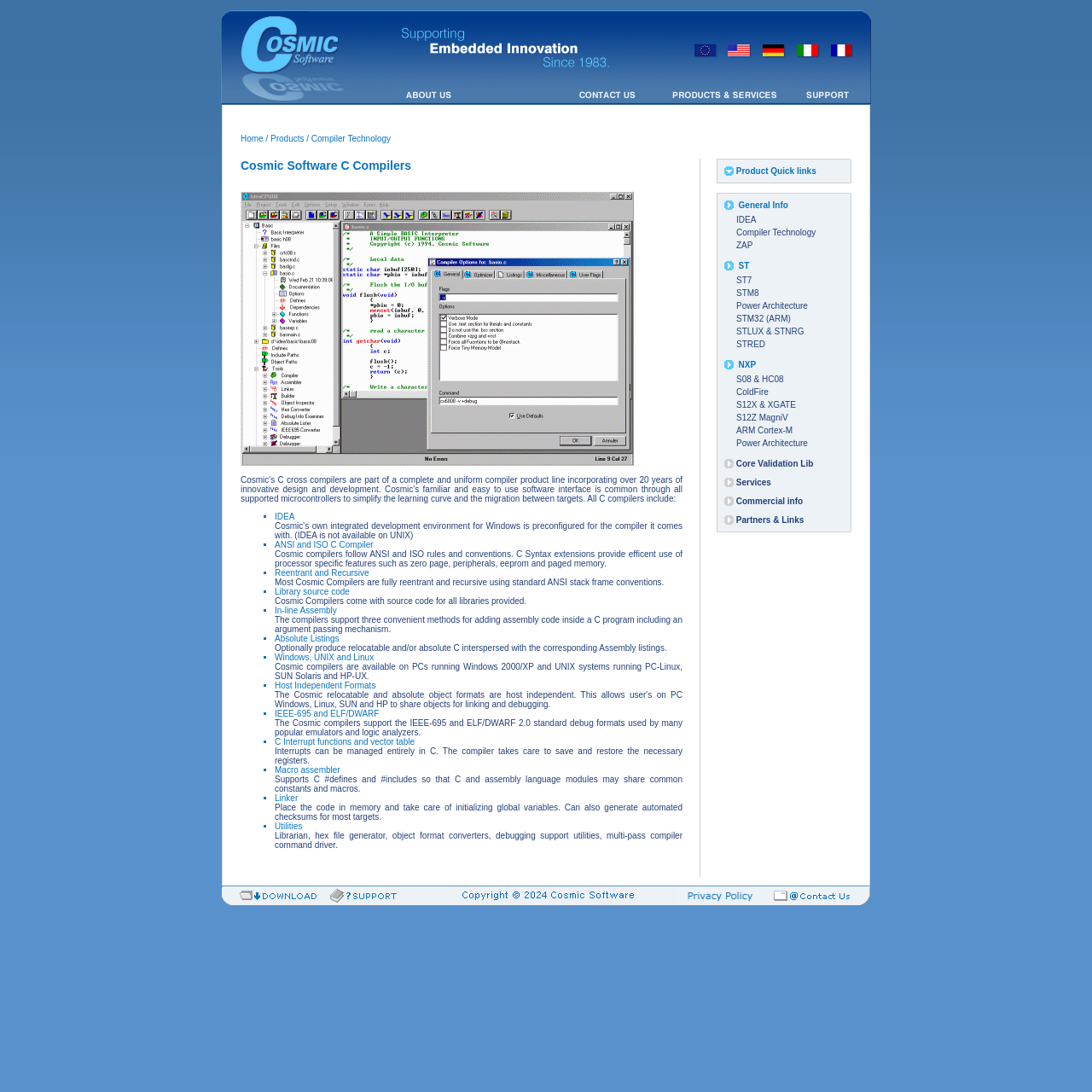Determine the bounding box coordinates for the element that should be clicked to follow this instruction: "Click the image at the top left corner". The coordinates should be given as four float numbers between 0 and 1, in the format [left, top, right, bottom].

[0.199, 0.0, 0.326, 0.07]